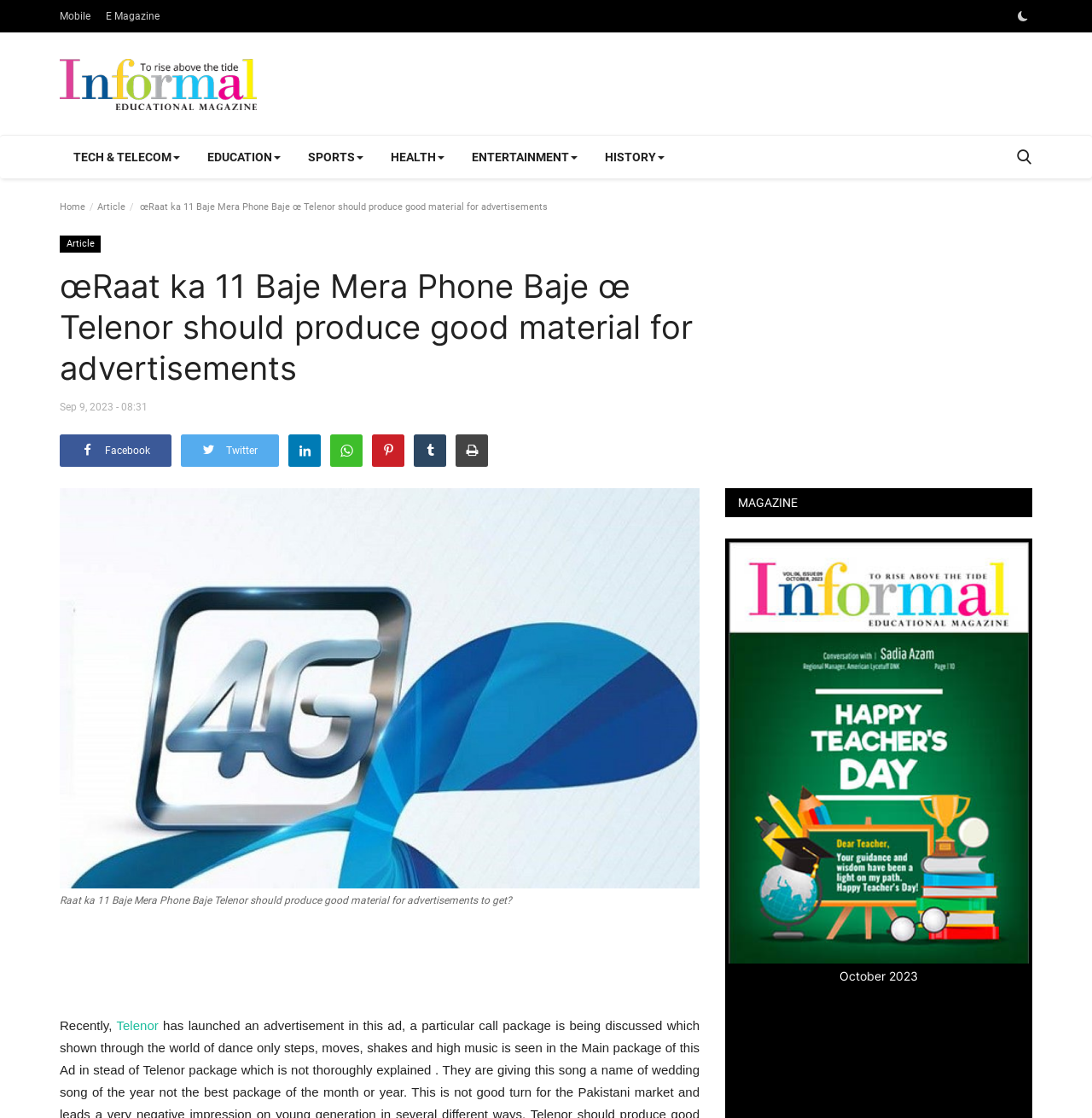Please specify the bounding box coordinates for the clickable region that will help you carry out the instruction: "Read the 'Raat ka 11 Baje Mera Phone Baje' article".

[0.126, 0.18, 0.502, 0.19]